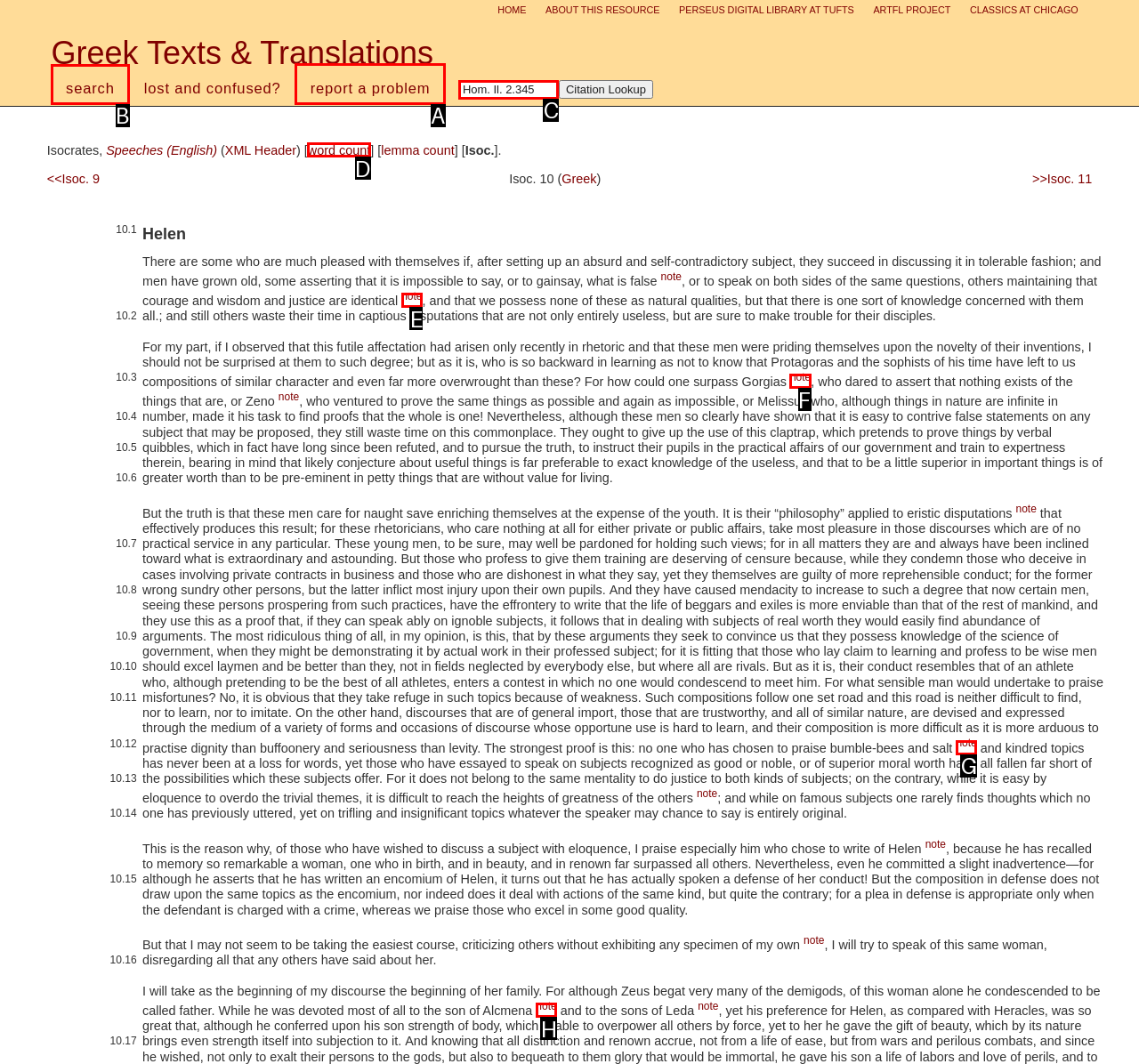Identify the correct UI element to click for the following task: report a problem Choose the option's letter based on the given choices.

A